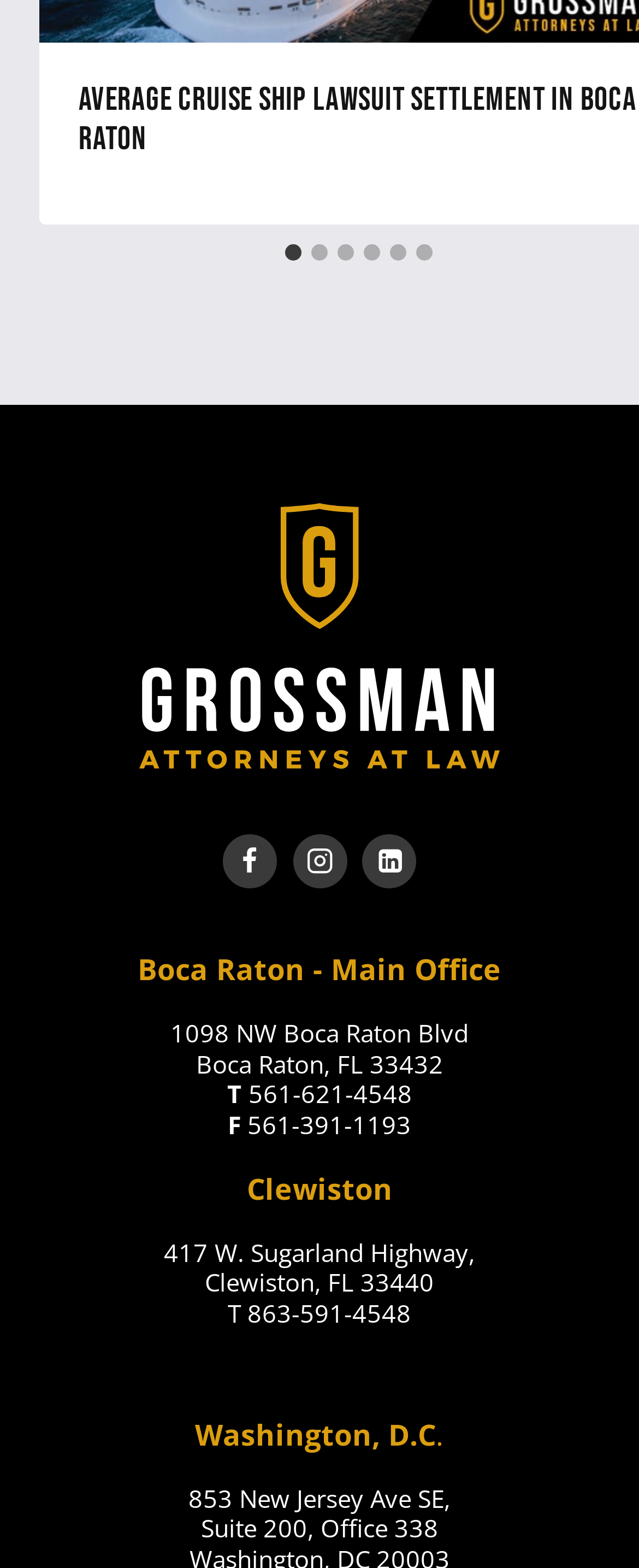Kindly determine the bounding box coordinates for the clickable area to achieve the given instruction: "Go to the LinkedIn page".

[0.568, 0.532, 0.652, 0.567]